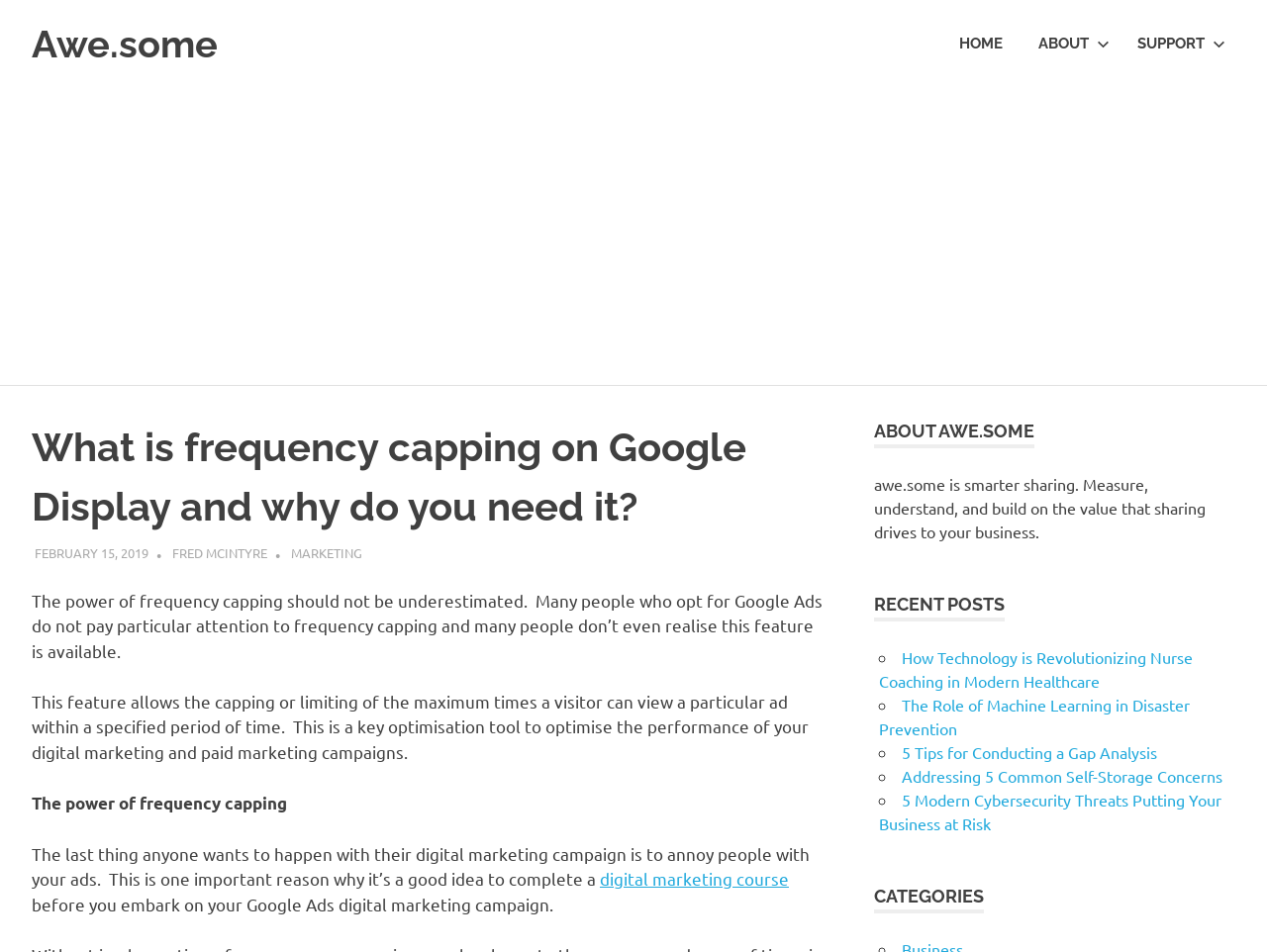What type of posts are listed under 'RECENT POSTS'?
From the details in the image, answer the question comprehensively.

I found the list of recent posts by looking at the section with the heading 'RECENT POSTS', which contains links to various articles such as 'How Technology is Revolutionizing Nurse Coaching in Modern Healthcare' and 'The Role of Machine Learning in Disaster Prevention'.